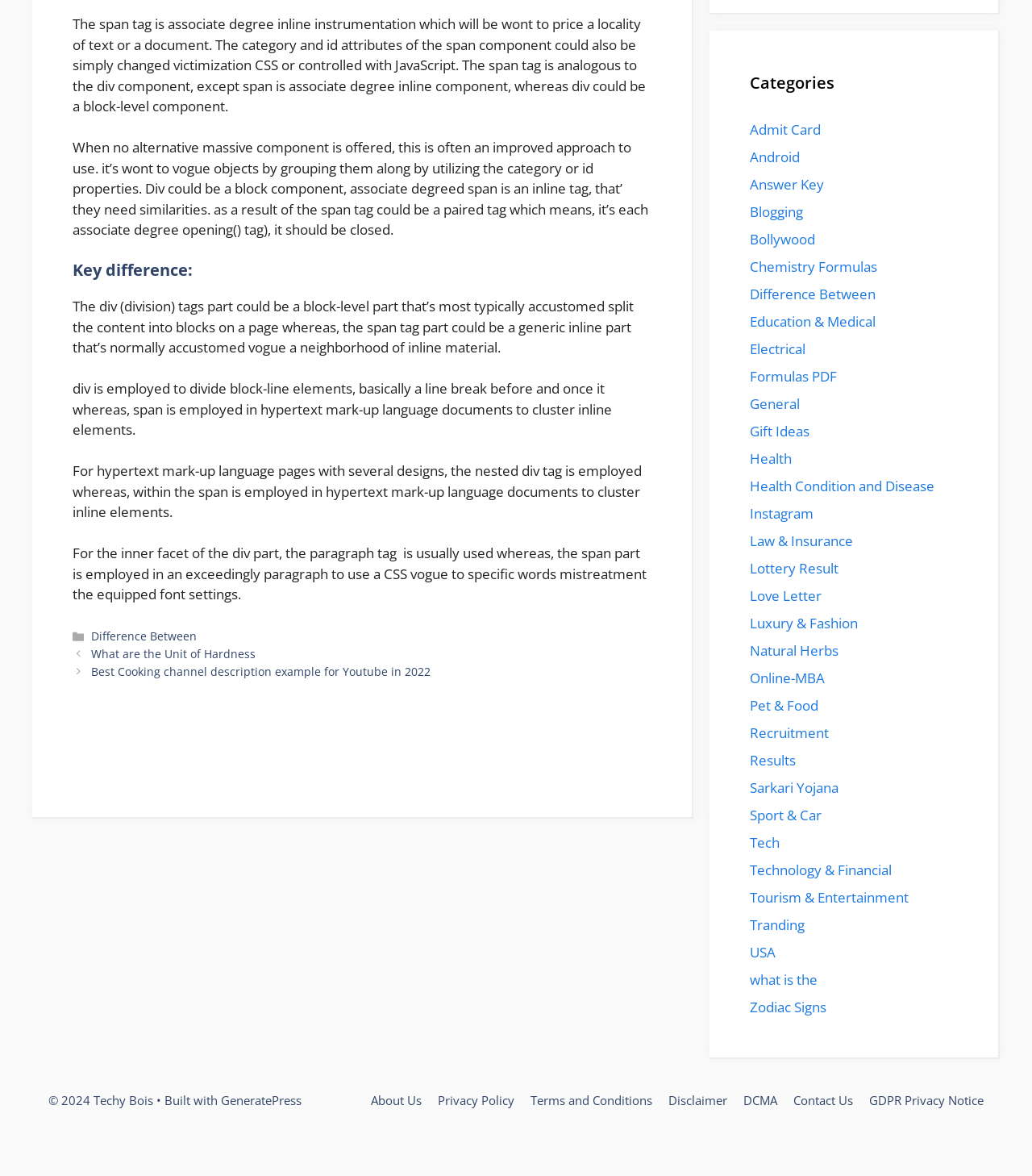Determine the bounding box coordinates of the region to click in order to accomplish the following instruction: "Click on the 'Contact Us' link". Provide the coordinates as four float numbers between 0 and 1, specifically [left, top, right, bottom].

[0.769, 0.929, 0.827, 0.943]